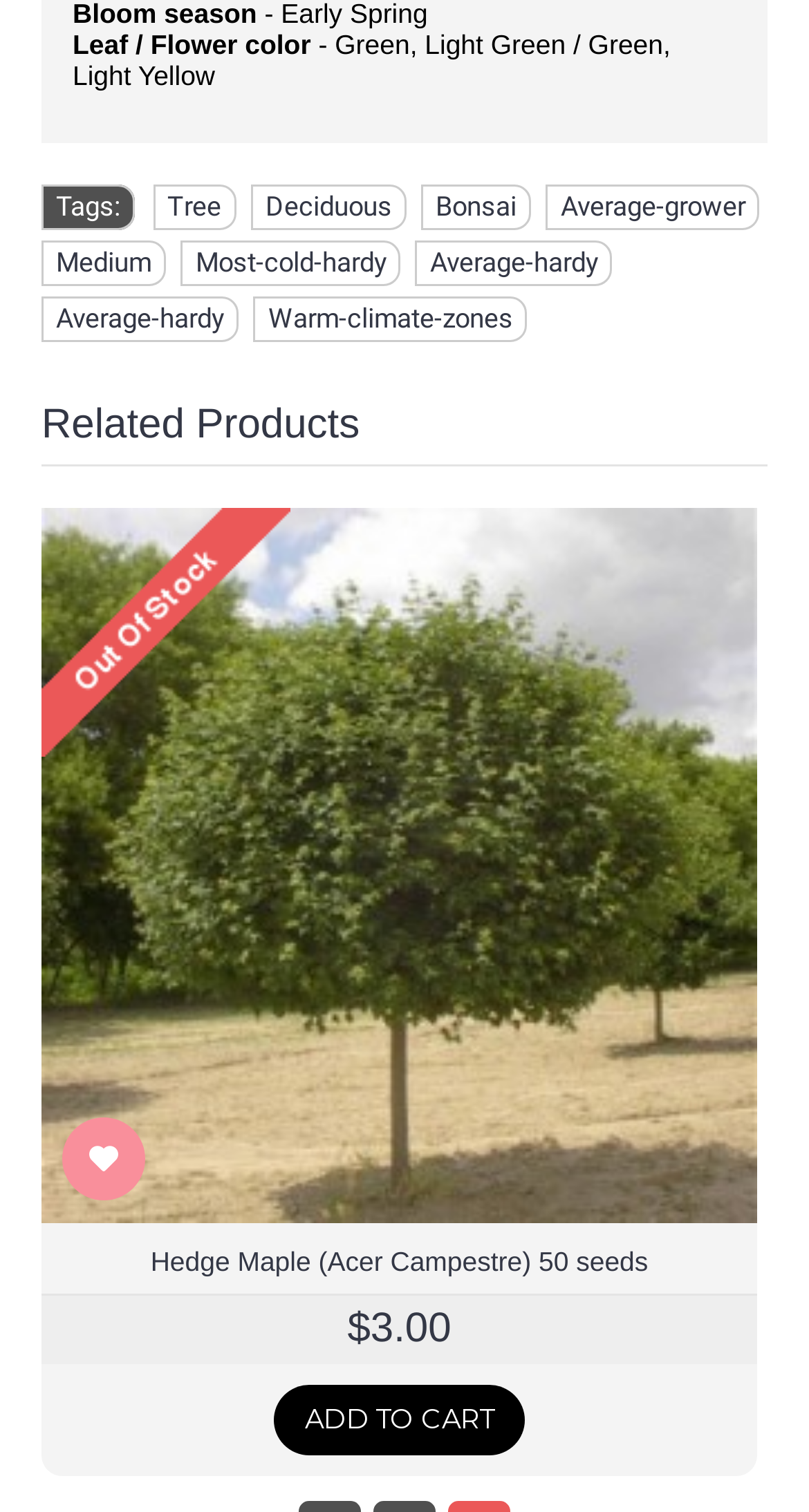Find the bounding box coordinates for the area that should be clicked to accomplish the instruction: "Visit the freeadmin page".

None